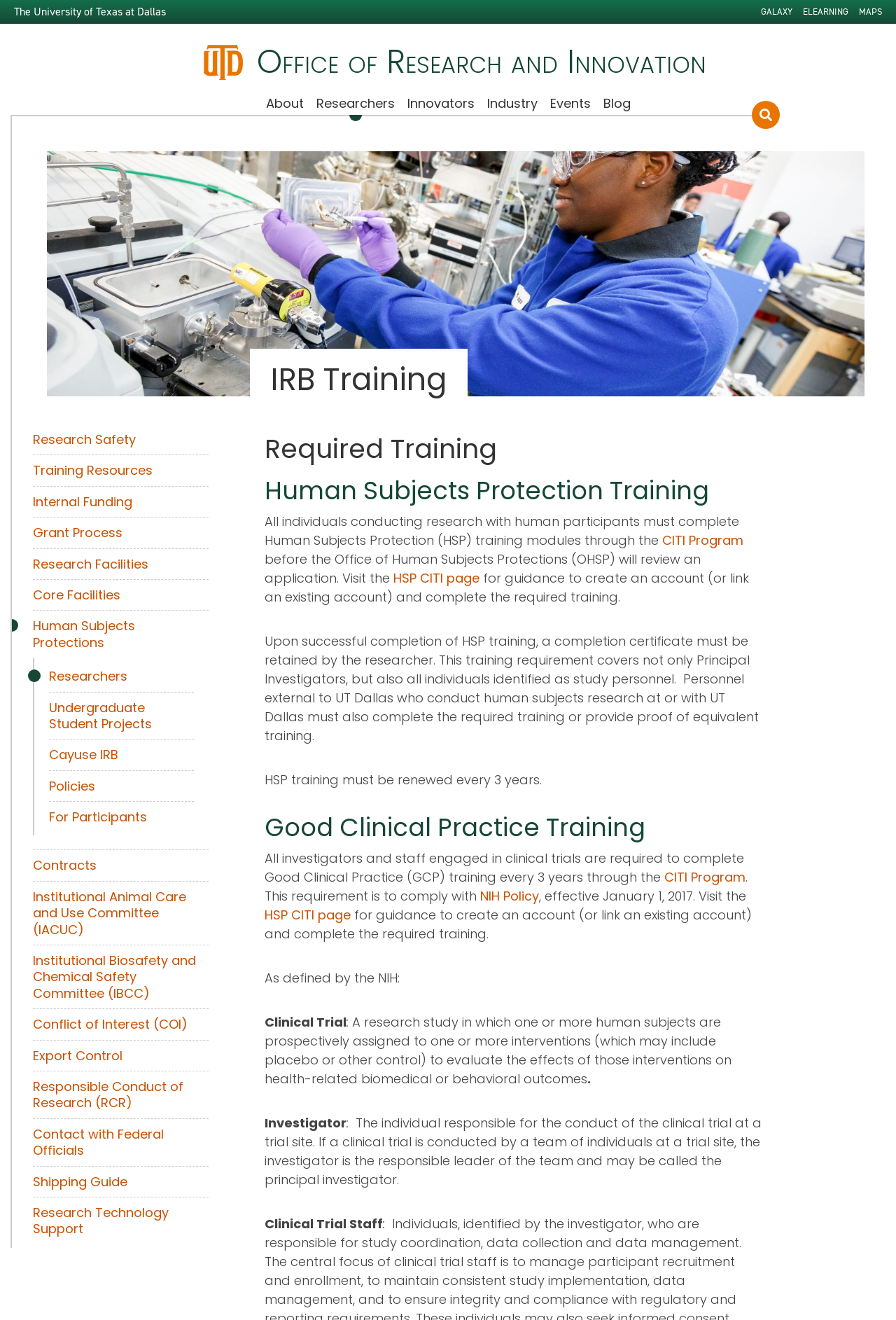Identify the bounding box coordinates for the region to click in order to carry out this instruction: "View the 'NIH Policy' page". Provide the coordinates using four float numbers between 0 and 1, formatted as [left, top, right, bottom].

[0.536, 0.672, 0.601, 0.686]